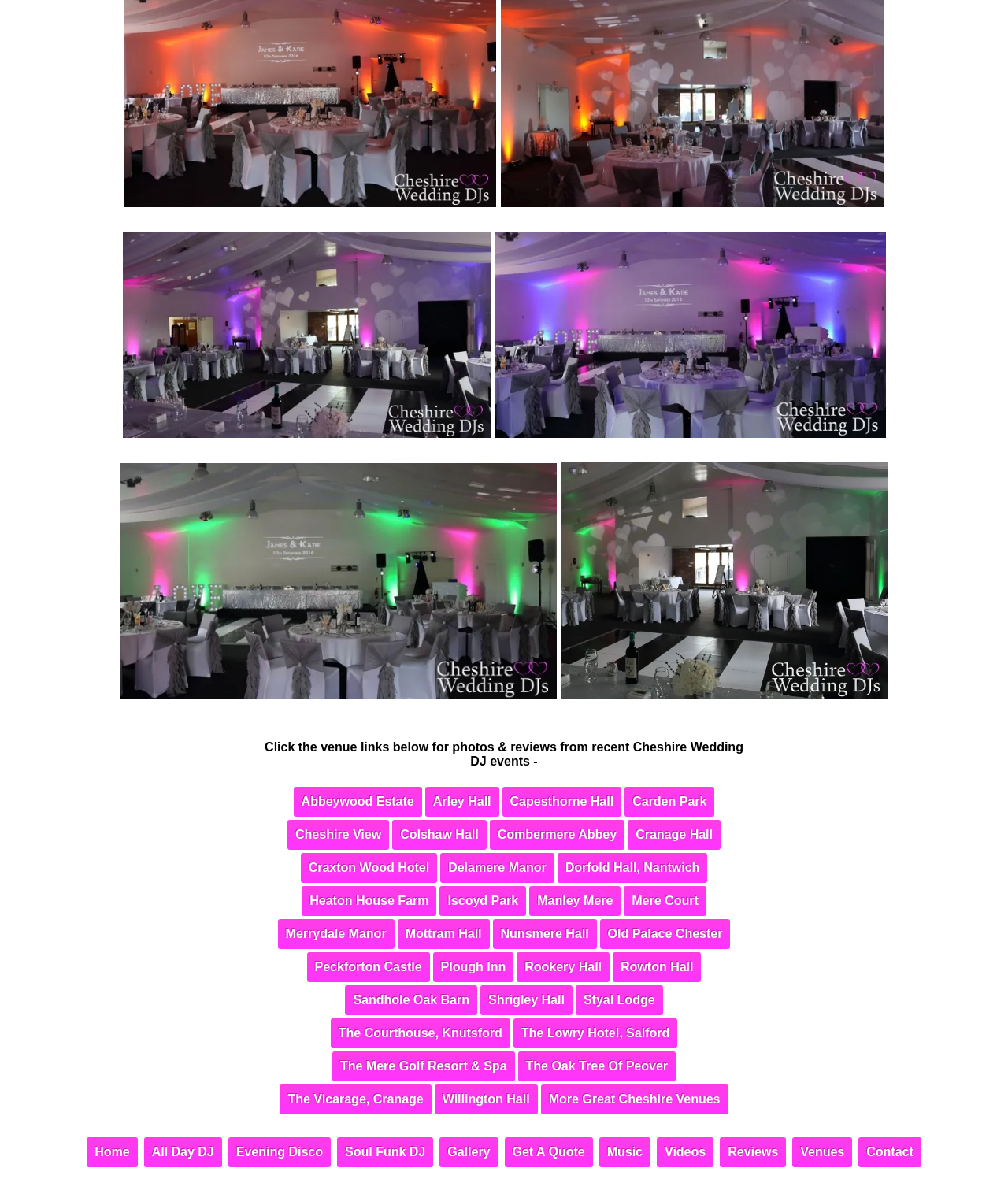Respond with a single word or short phrase to the following question: 
How many images are there on the webpage?

4